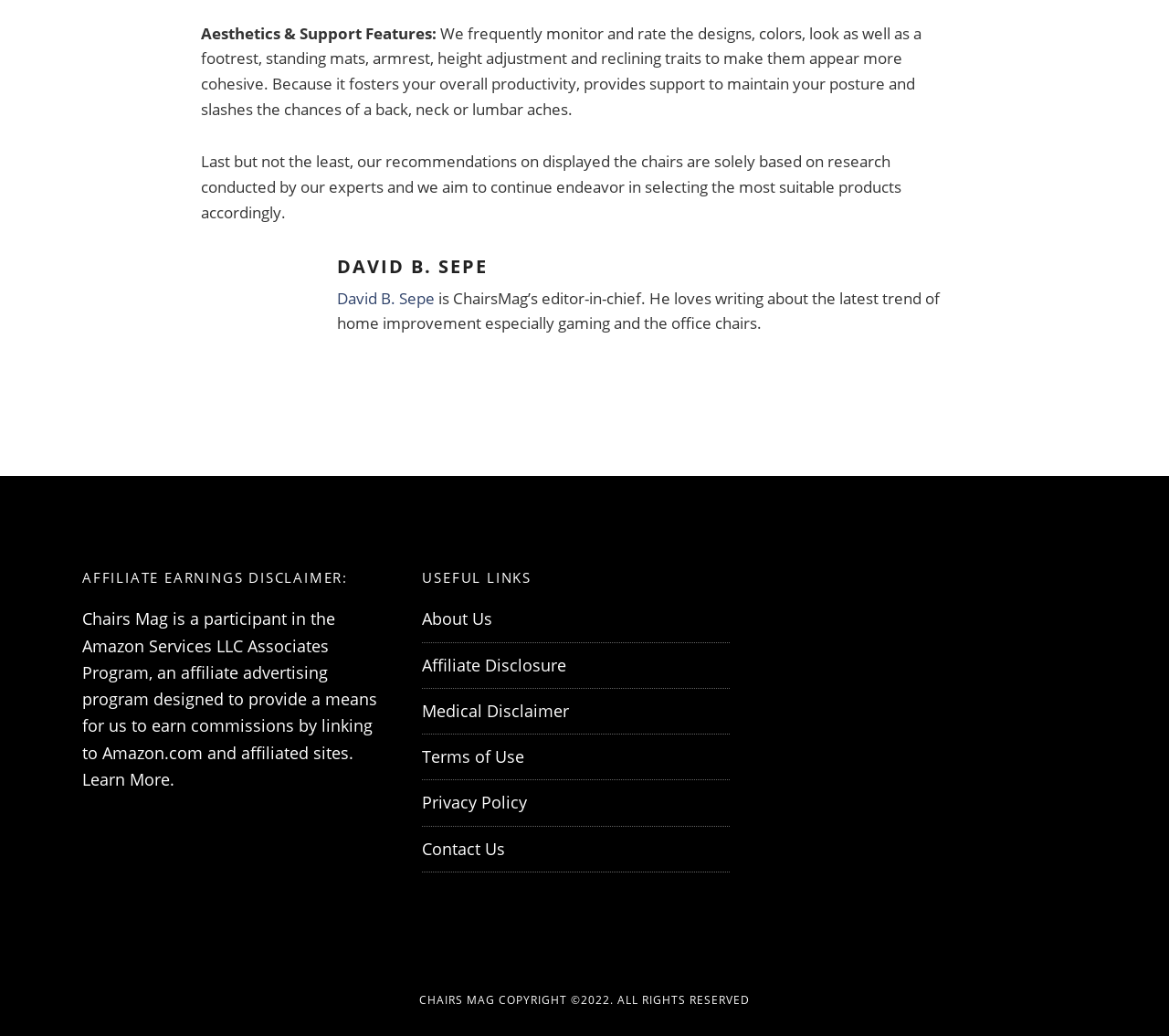Determine the bounding box of the UI element mentioned here: "Affiliate Disclosure". The coordinates must be in the format [left, top, right, bottom] with values ranging from 0 to 1.

[0.361, 0.631, 0.485, 0.652]